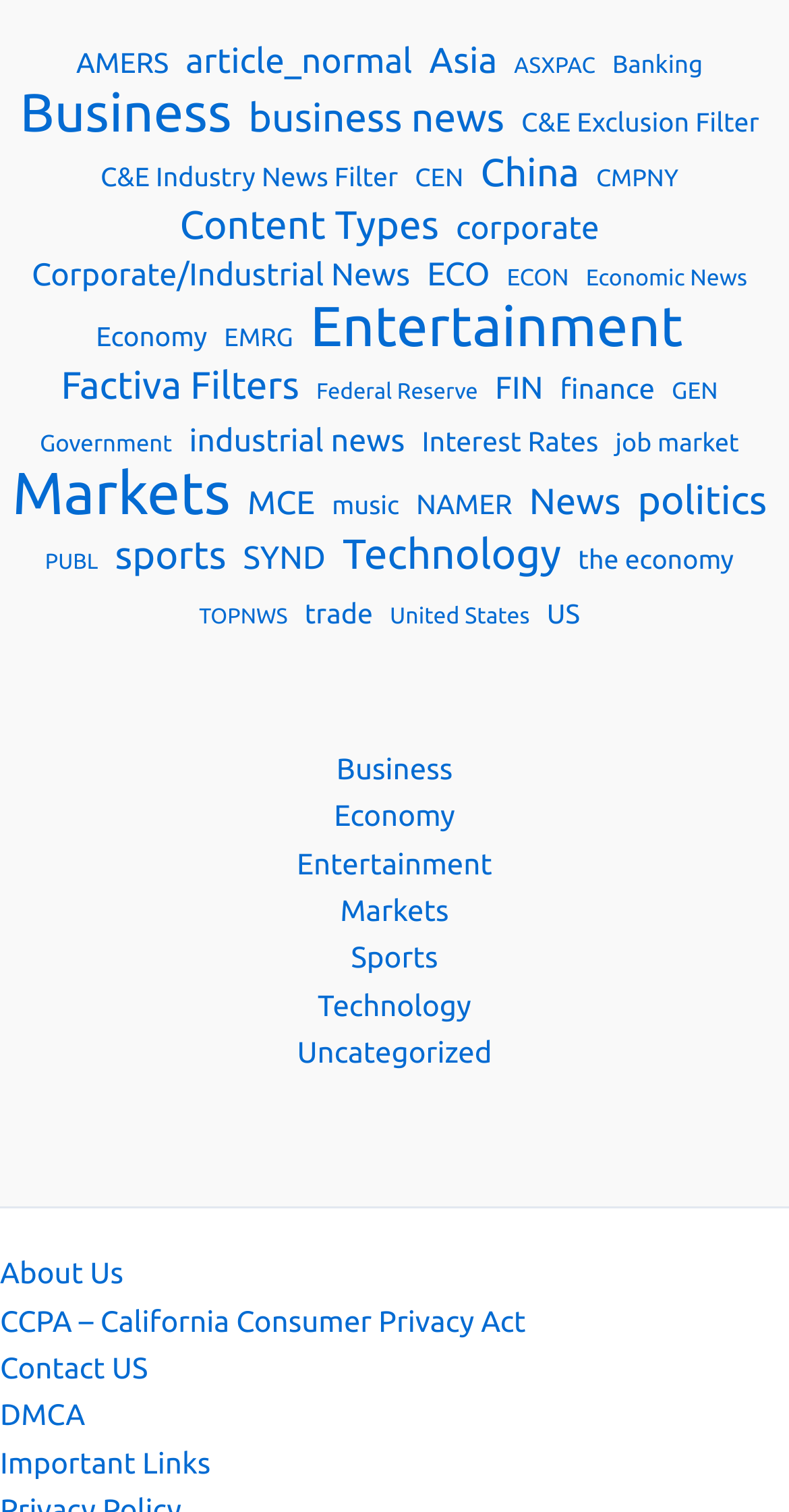Find the bounding box coordinates of the element I should click to carry out the following instruction: "Browse articles in Asia".

[0.544, 0.026, 0.63, 0.057]